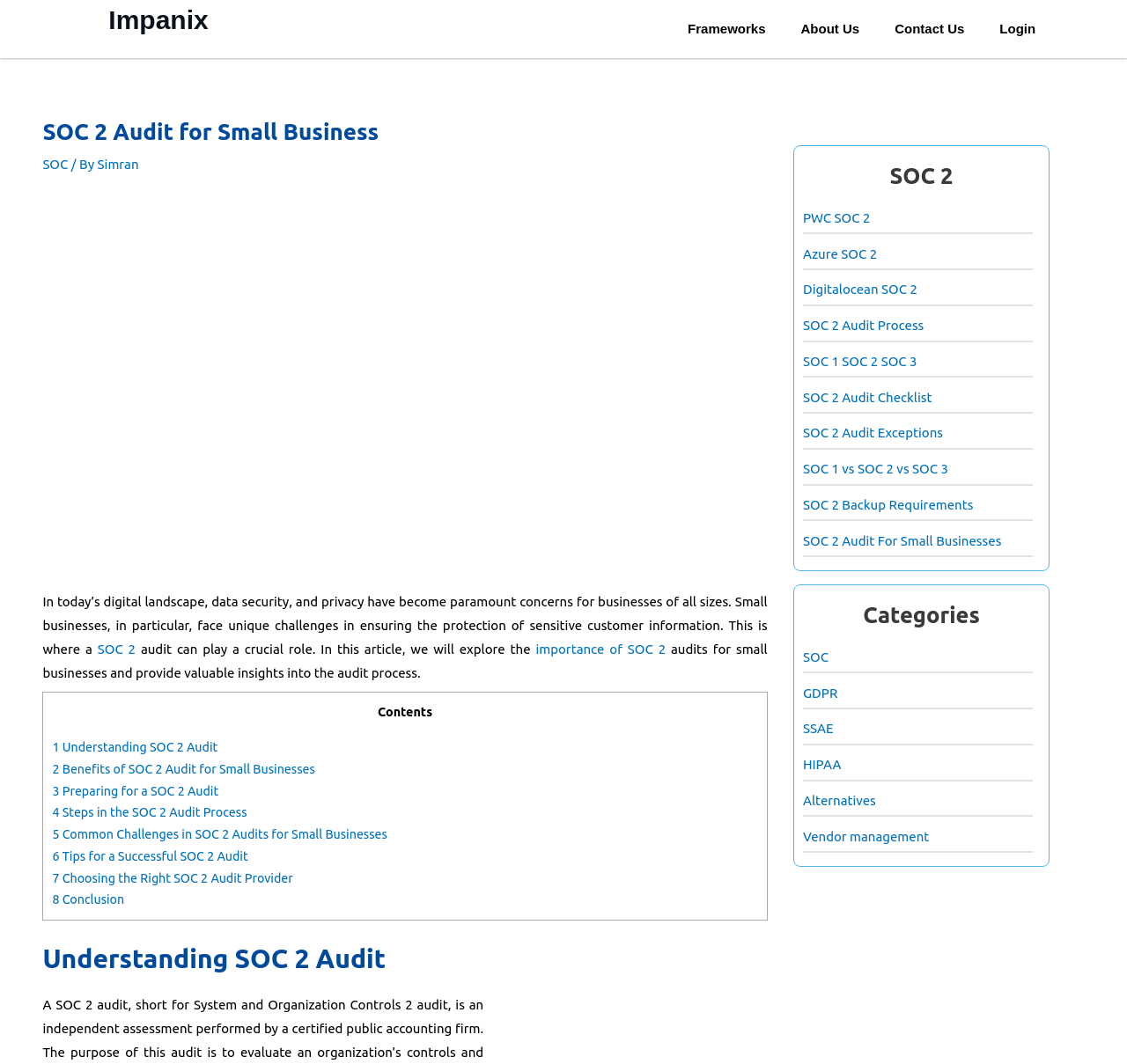Please locate the bounding box coordinates of the element that needs to be clicked to achieve the following instruction: "Explore the 'SOC 2' category". The coordinates should be four float numbers between 0 and 1, i.e., [left, top, right, bottom].

[0.712, 0.149, 0.923, 0.181]